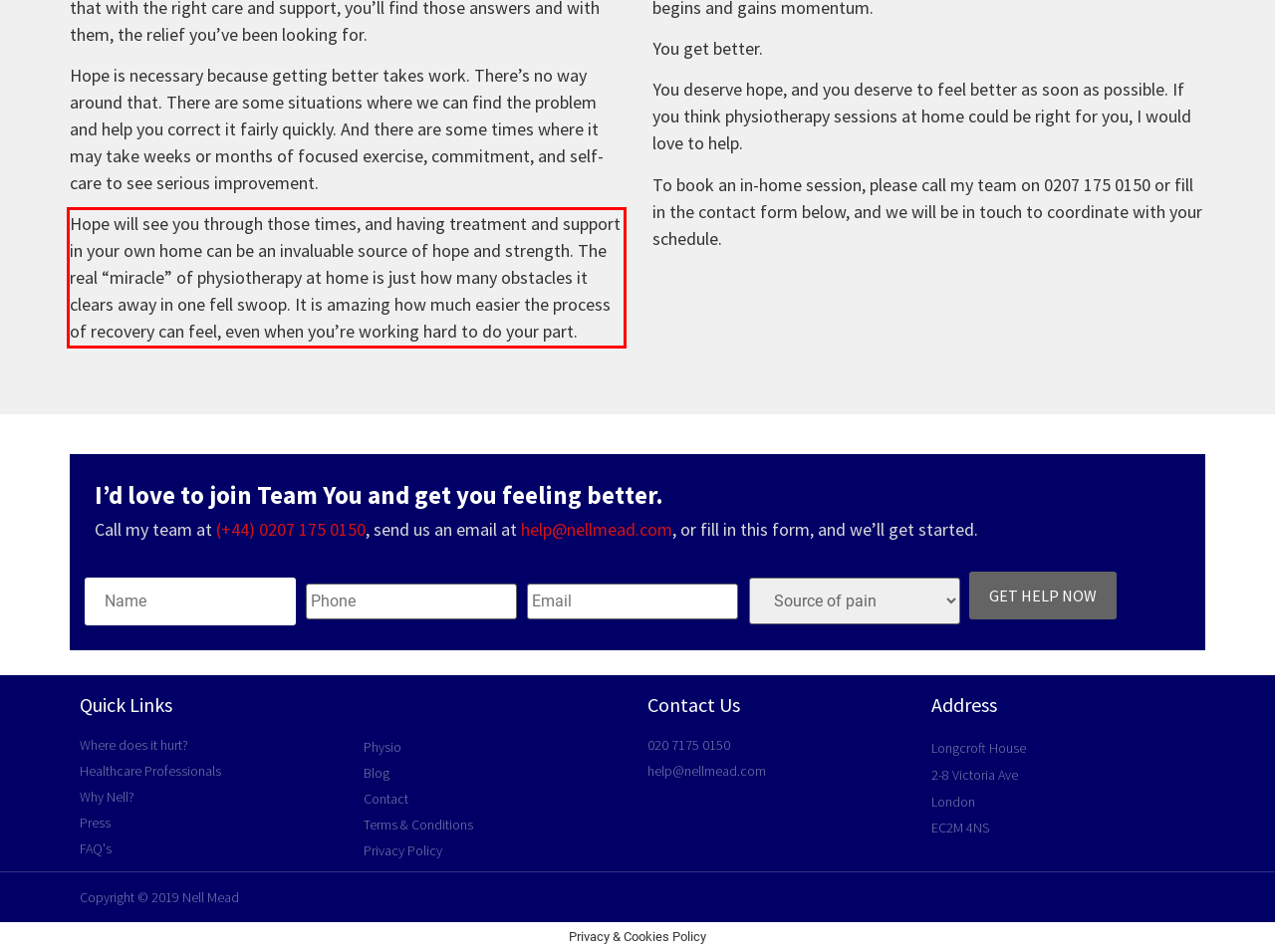Examine the screenshot of the webpage, locate the red bounding box, and generate the text contained within it.

Hope will see you through those times, and having treatment and support in your own home can be an invaluable source of hope and strength. The real “miracle” of physiotherapy at home is just how many obstacles it clears away in one fell swoop. It is amazing how much easier the process of recovery can feel, even when you’re working hard to do your part.